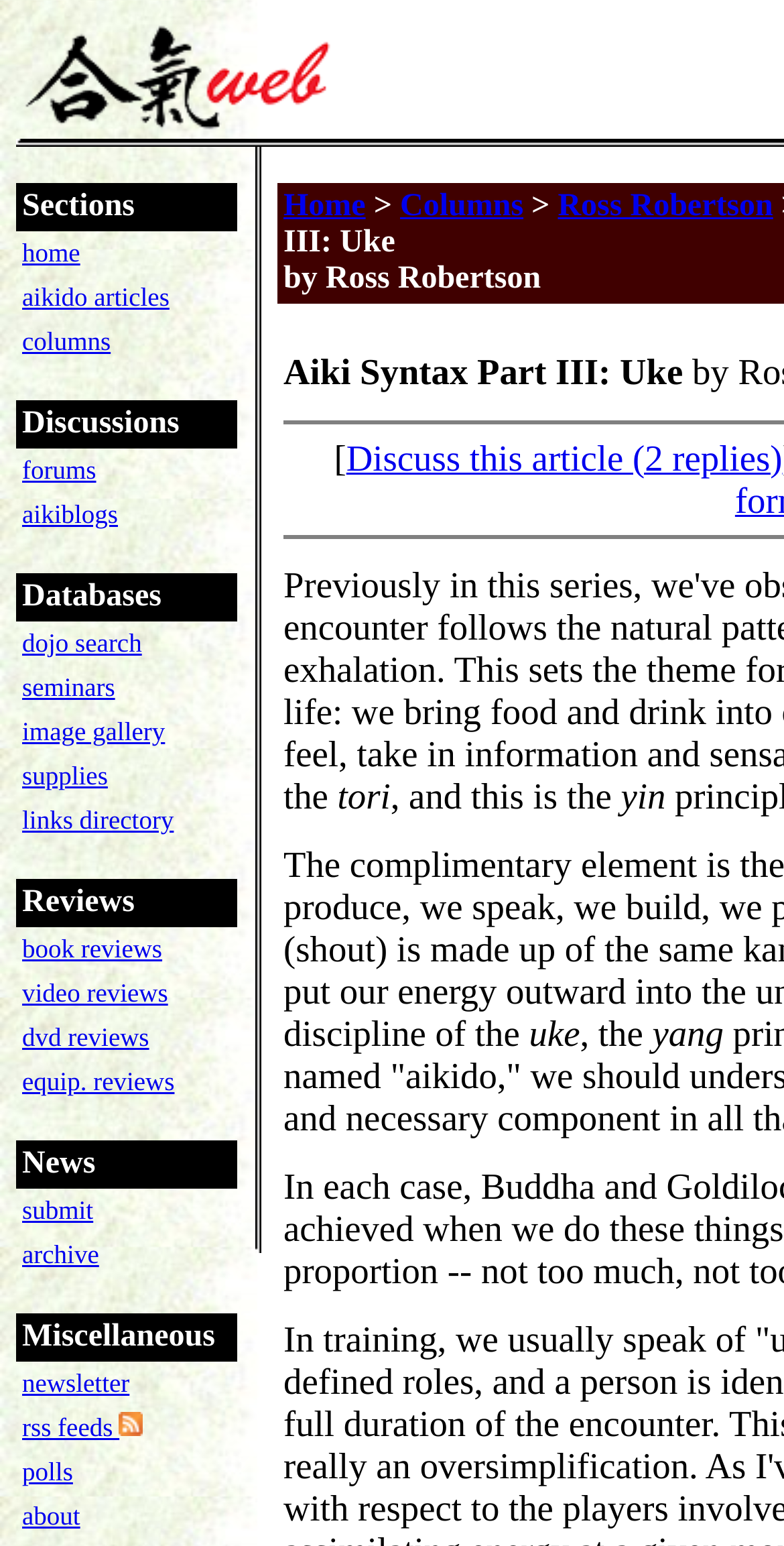What is the main topic of this website? Analyze the screenshot and reply with just one word or a short phrase.

Aikido